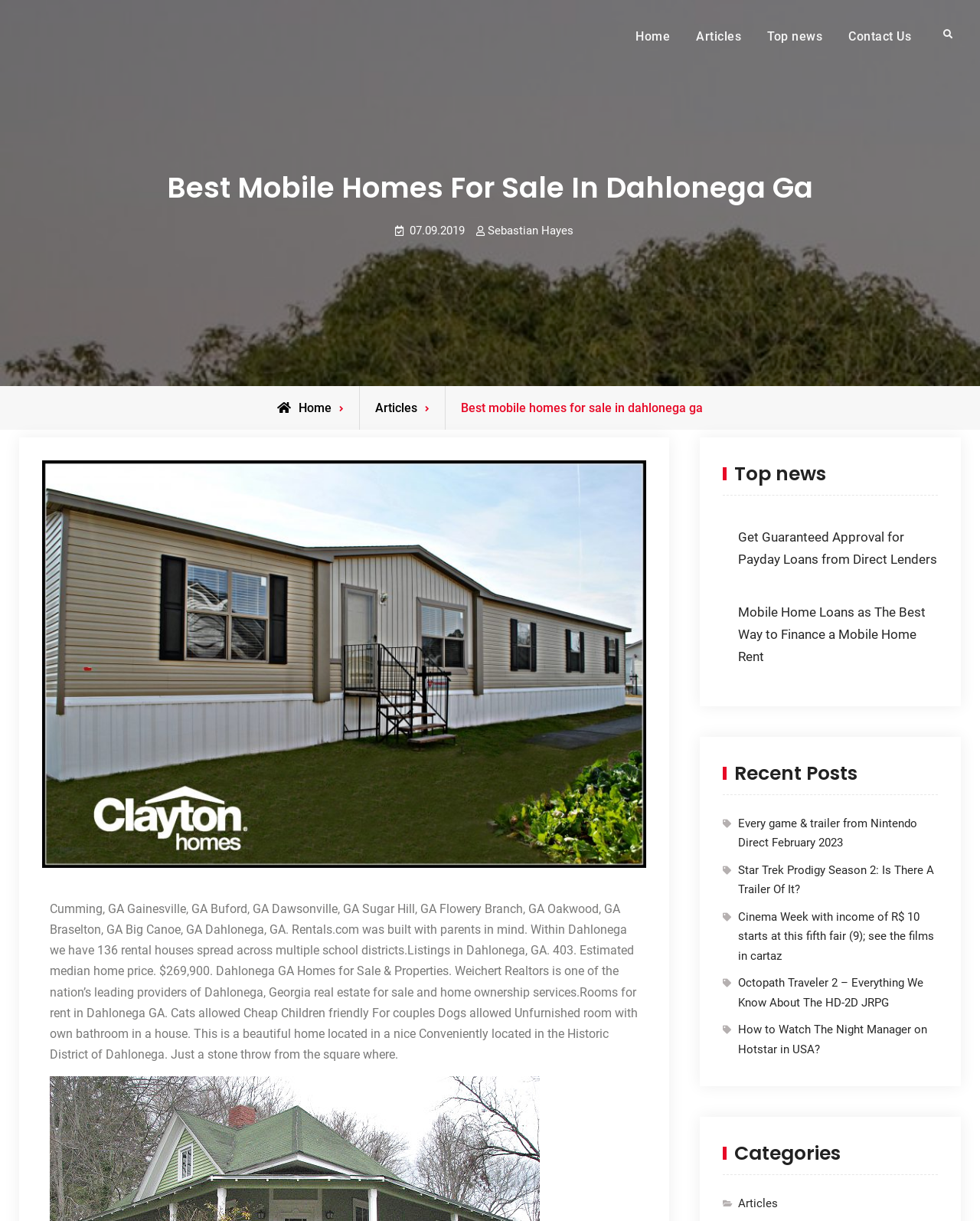Highlight the bounding box coordinates of the region I should click on to meet the following instruction: "Click on the 'Home' link in the primary menu".

[0.637, 0.013, 0.695, 0.047]